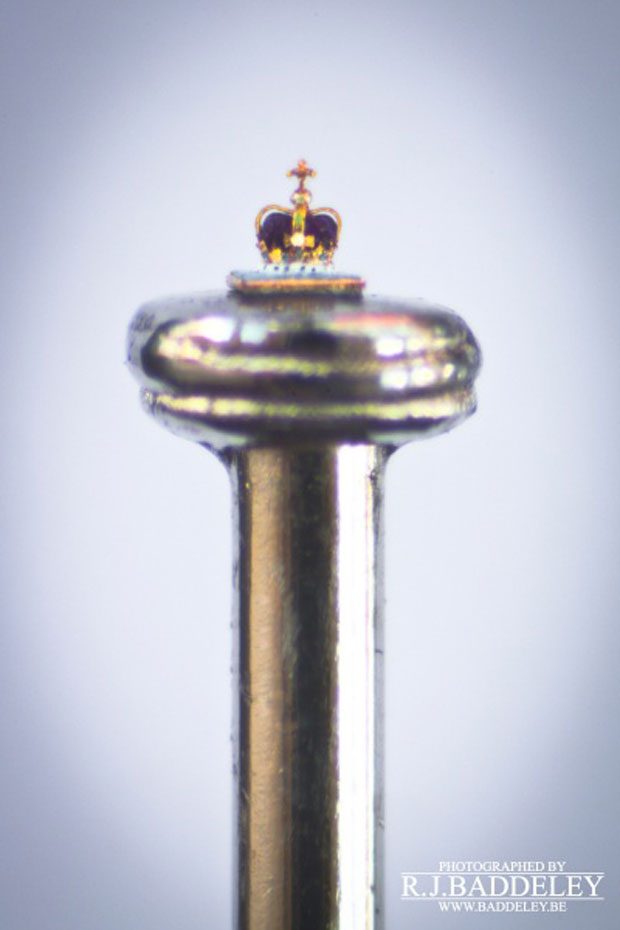What is the material of the base of the sculpture?
Relying on the image, give a concise answer in one word or a brief phrase.

Polished metallic